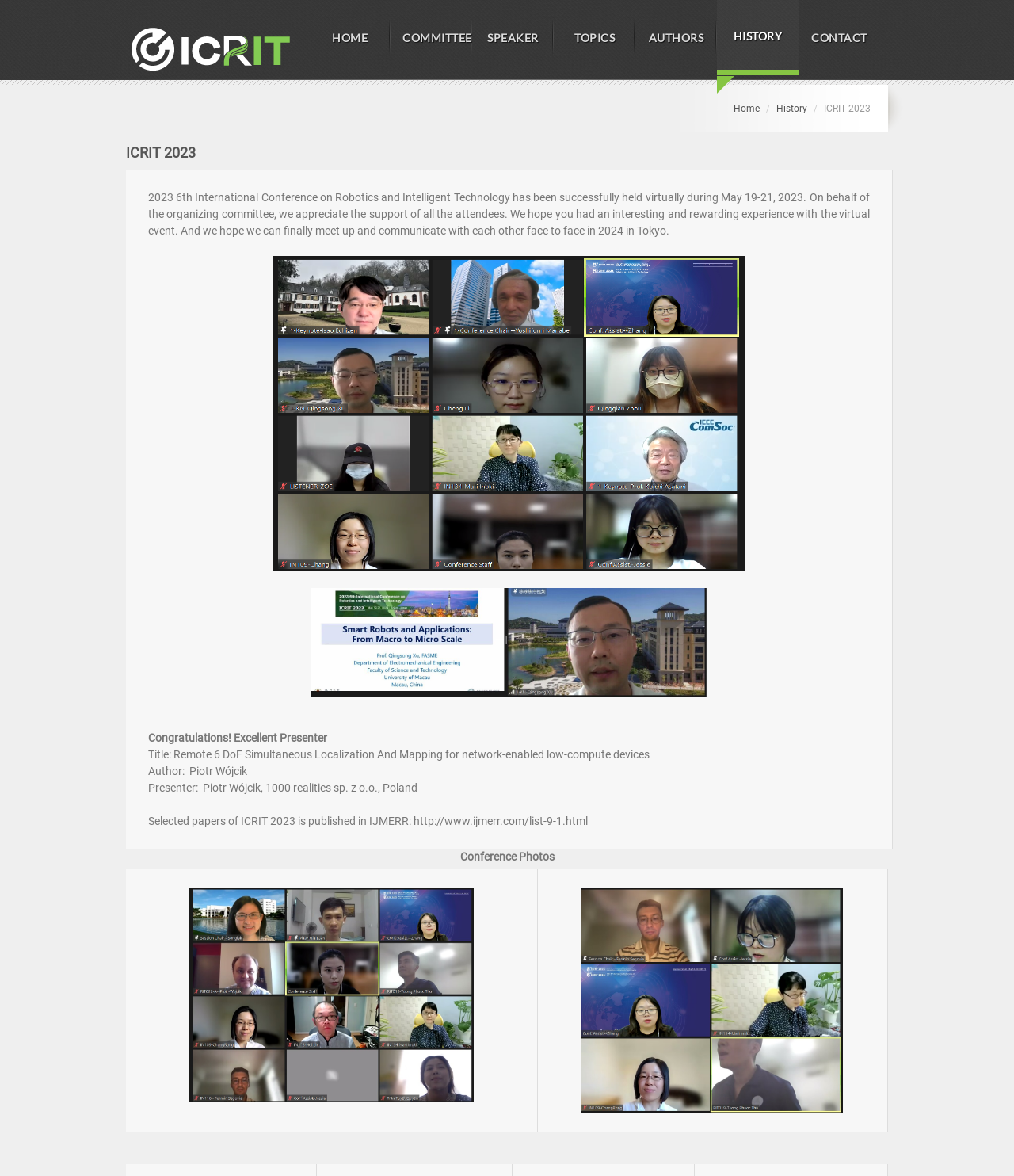Identify the bounding box coordinates of the element that should be clicked to fulfill this task: "Click HOME". The coordinates should be provided as four float numbers between 0 and 1, i.e., [left, top, right, bottom].

[0.305, 0.0, 0.385, 0.064]